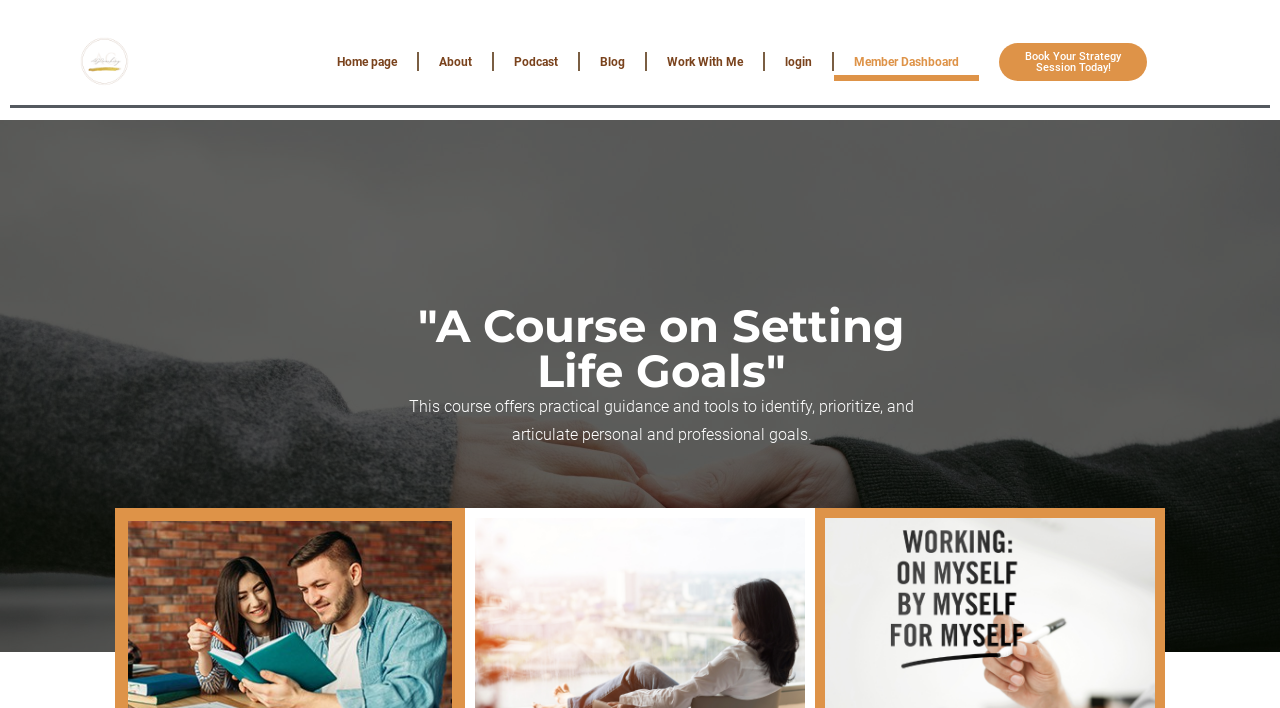How many navigation links are there at the top of the page?
Ensure your answer is thorough and detailed.

I found the answer by counting the number of link elements at the top of the page. There are links to 'Home page', 'About', 'Podcast', 'Blog', 'Work With Me', and 'login', which makes a total of 6 navigation links.